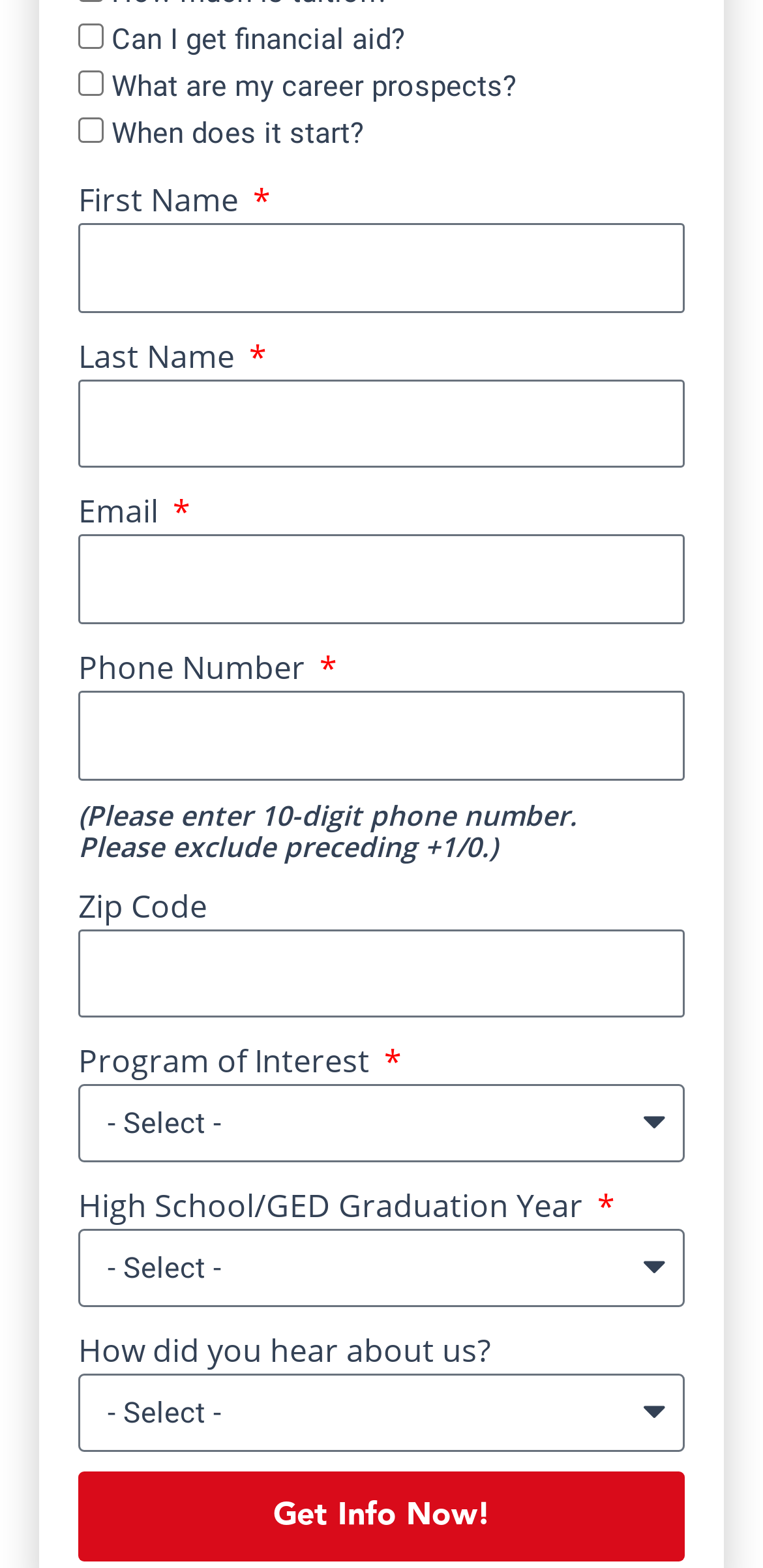What is the purpose of the 'Get Info Now!' button?
Based on the image, give a concise answer in the form of a single word or short phrase.

To submit the form